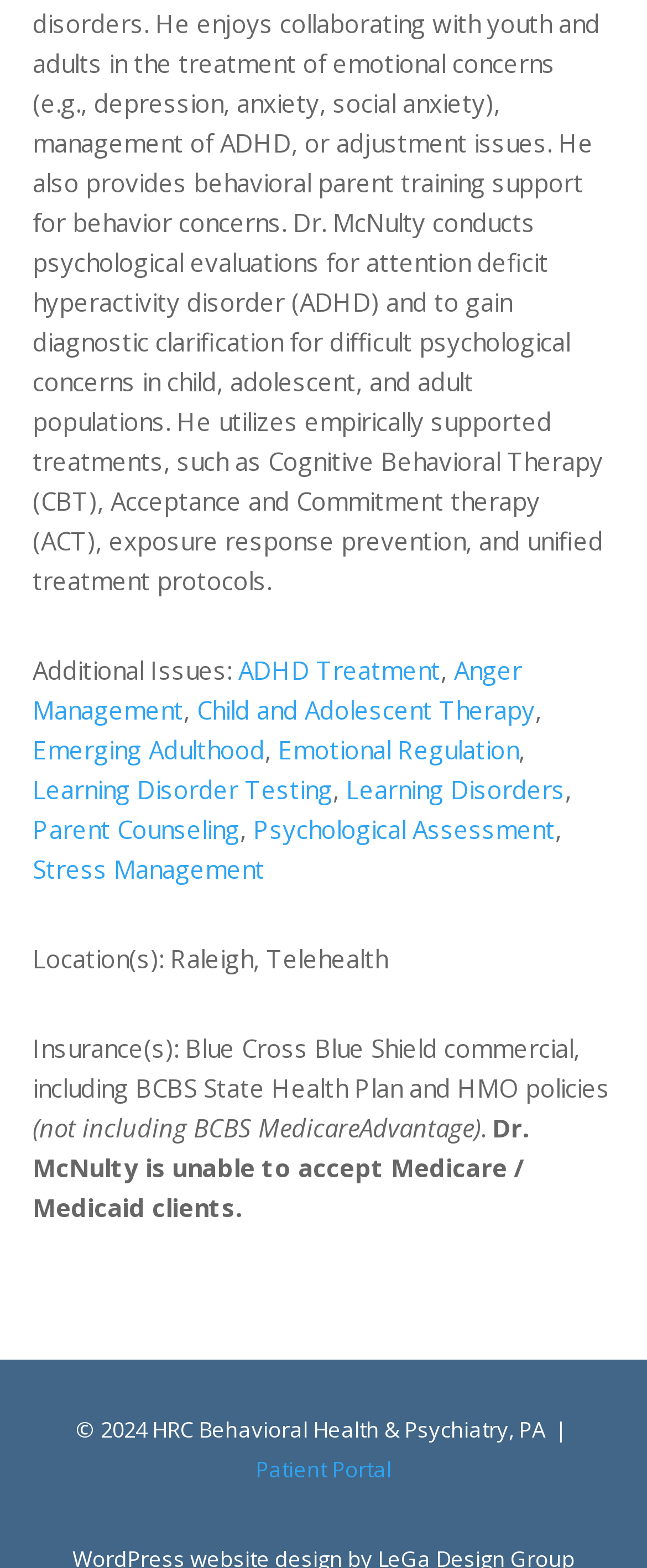Answer the following inquiry with a single word or phrase:
Is Dr. McNulty accepting Medicare/Medicaid clients?

No